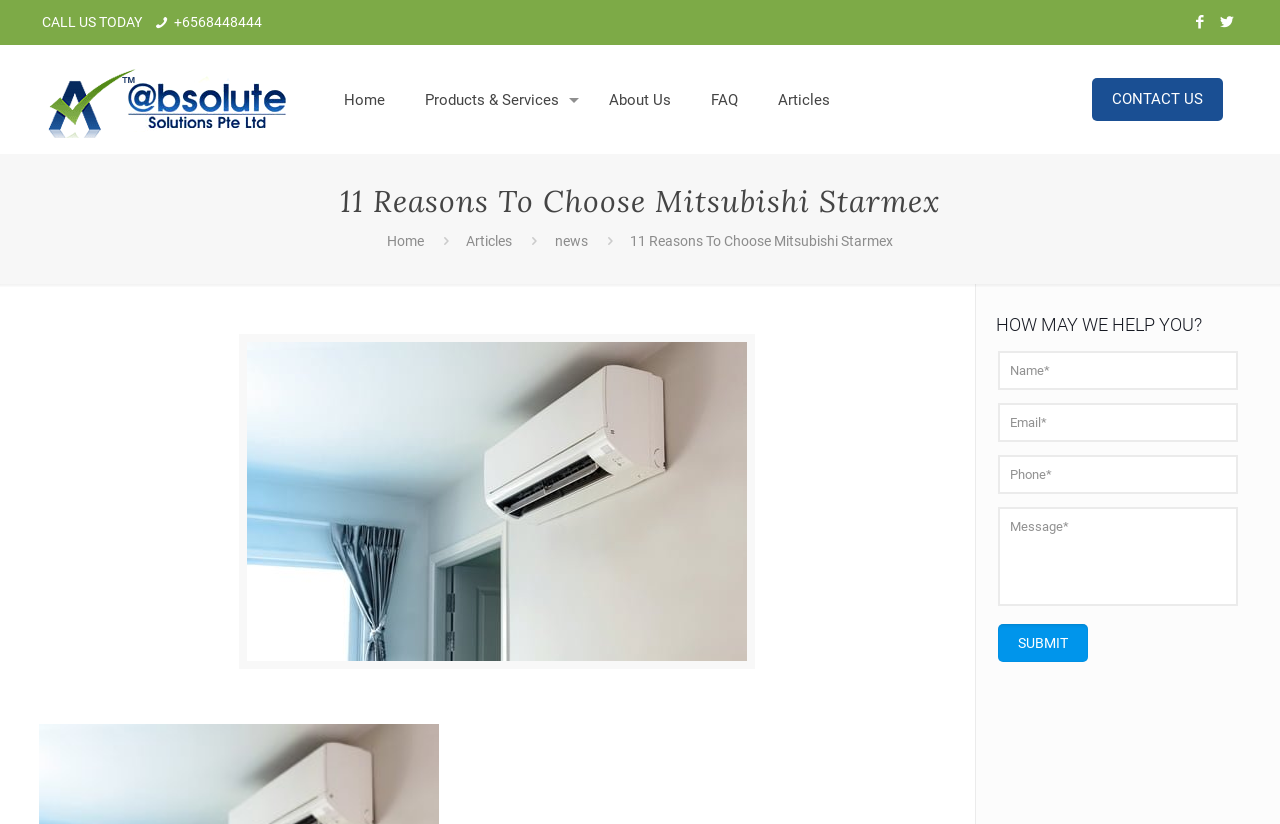Select the bounding box coordinates of the element I need to click to carry out the following instruction: "Click the Home link".

[0.253, 0.055, 0.317, 0.187]